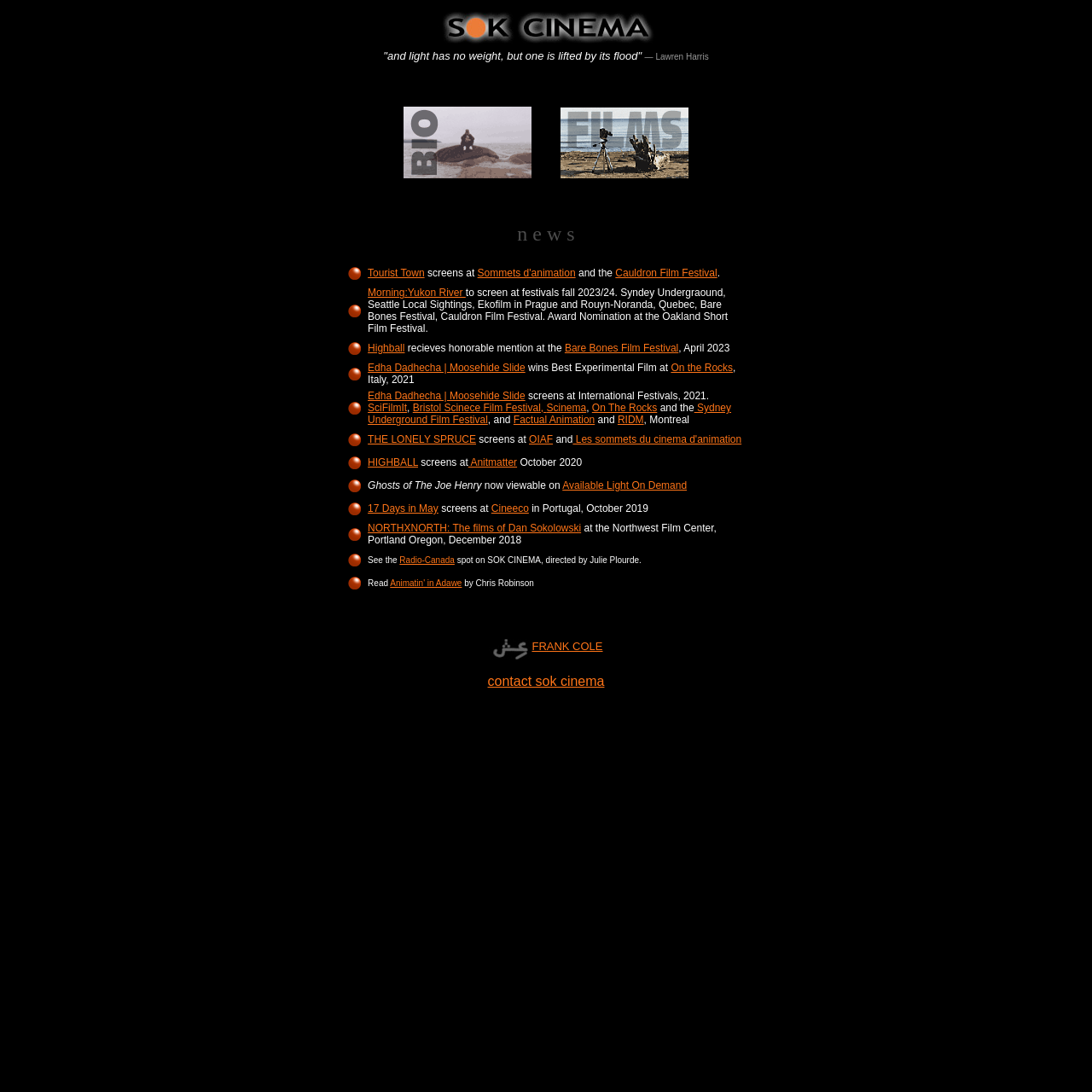Bounding box coordinates are specified in the format (top-left x, top-left y, bottom-right x, bottom-right y). All values are floating point numbers bounded between 0 and 1. Please provide the bounding box coordinate of the region this sentence describes: Edha Dadhecha | Moosehide Slide

[0.337, 0.357, 0.481, 0.368]